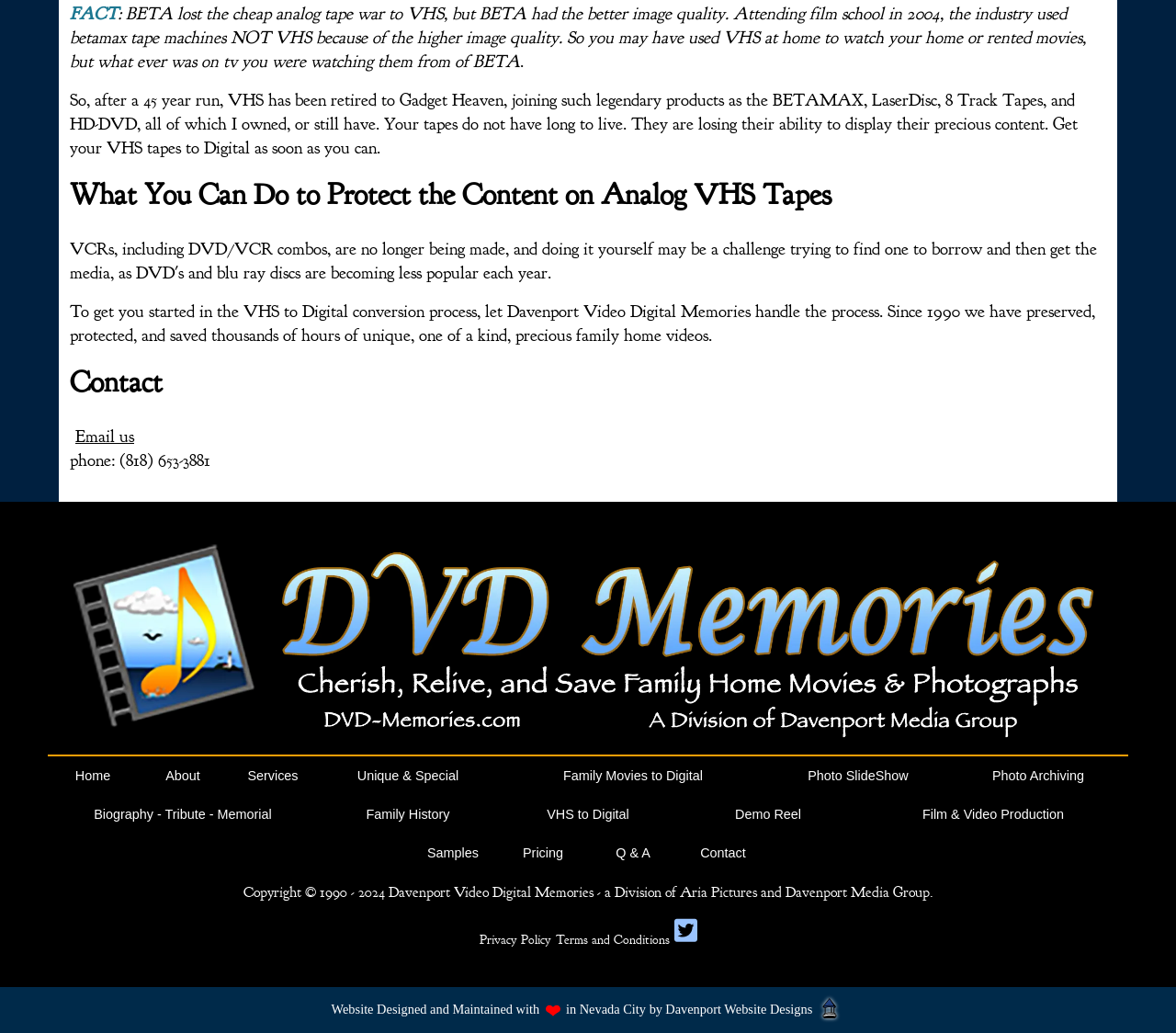Specify the bounding box coordinates of the element's region that should be clicked to achieve the following instruction: "Learn more about ECO PRINTING TIPS". The bounding box coordinates consist of four float numbers between 0 and 1, in the format [left, top, right, bottom].

None